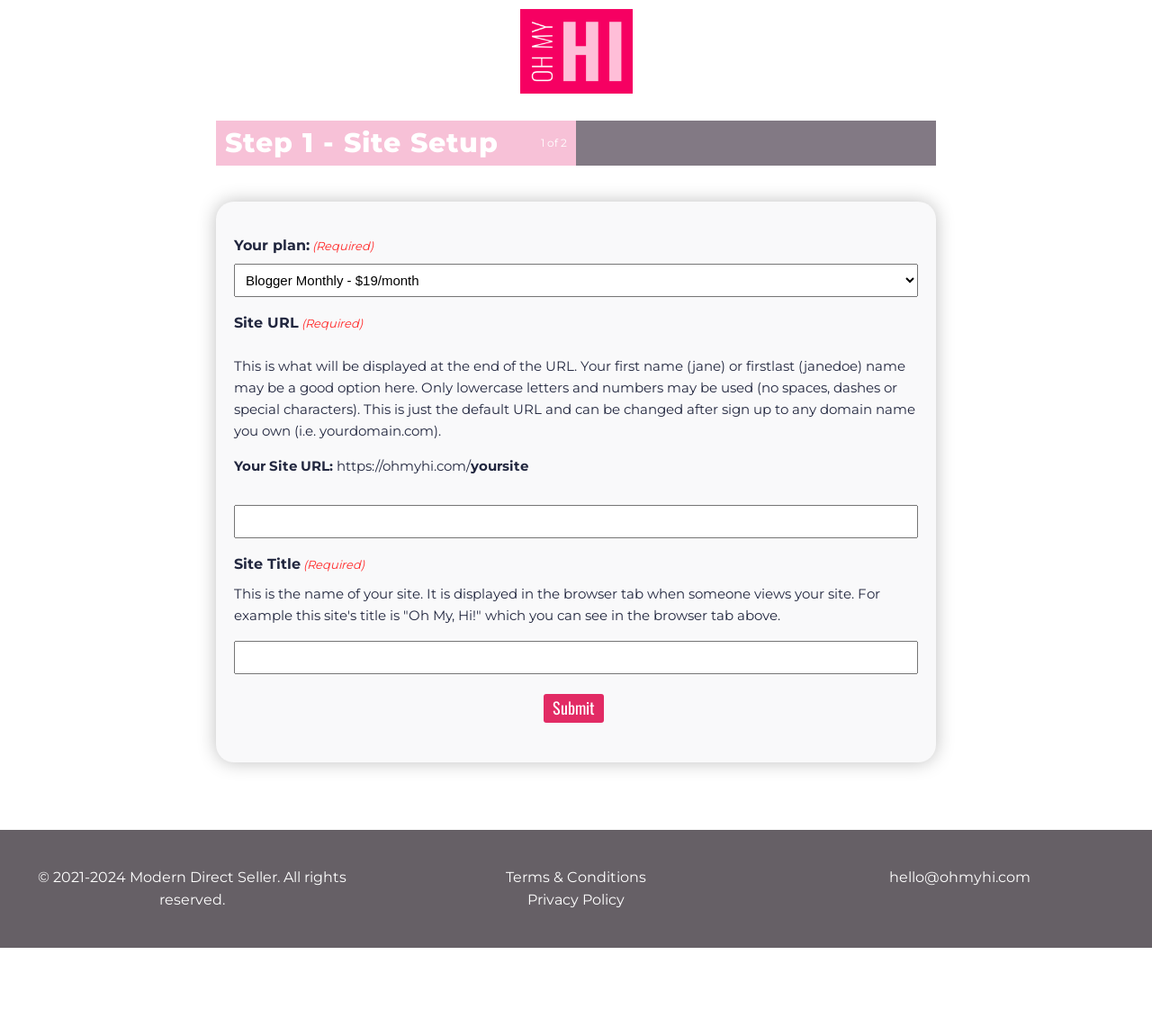Please find the bounding box coordinates (top-left x, top-left y, bottom-right x, bottom-right y) in the screenshot for the UI element described as follows: hello@ohmyhi.com

[0.772, 0.835, 0.895, 0.858]